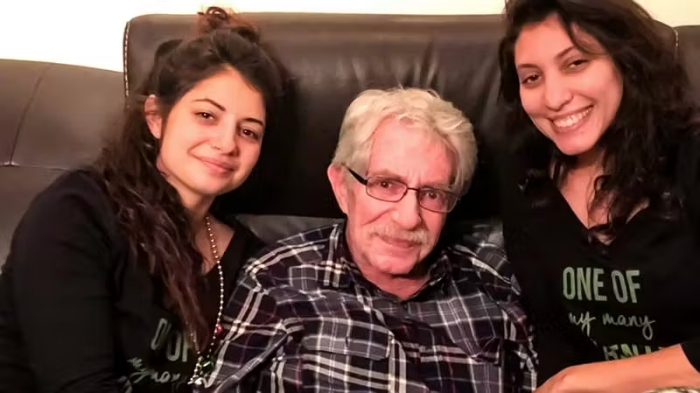Provide a thorough description of the image presented.

The image features Michael S. Sloane seated comfortably between his two daughters, Daniella and Francesca. They are all smiling, showcasing a heartwarming family moment. Sloane, an older man with glasses and grey hair, is dressed in a plaid shirt and appears relaxed as he enjoys the company of his daughters, who are both wearing black outfits. This intimate family portrait highlights their close bond, reflecting the affection and support that defined his personal life, particularly during his time as the showrunner and co-creator of "Mr. & Mrs. Smith." The image captures not only a cherished moment but also serves as a tribute to Sloane's legacy and the impact he had on their lives.